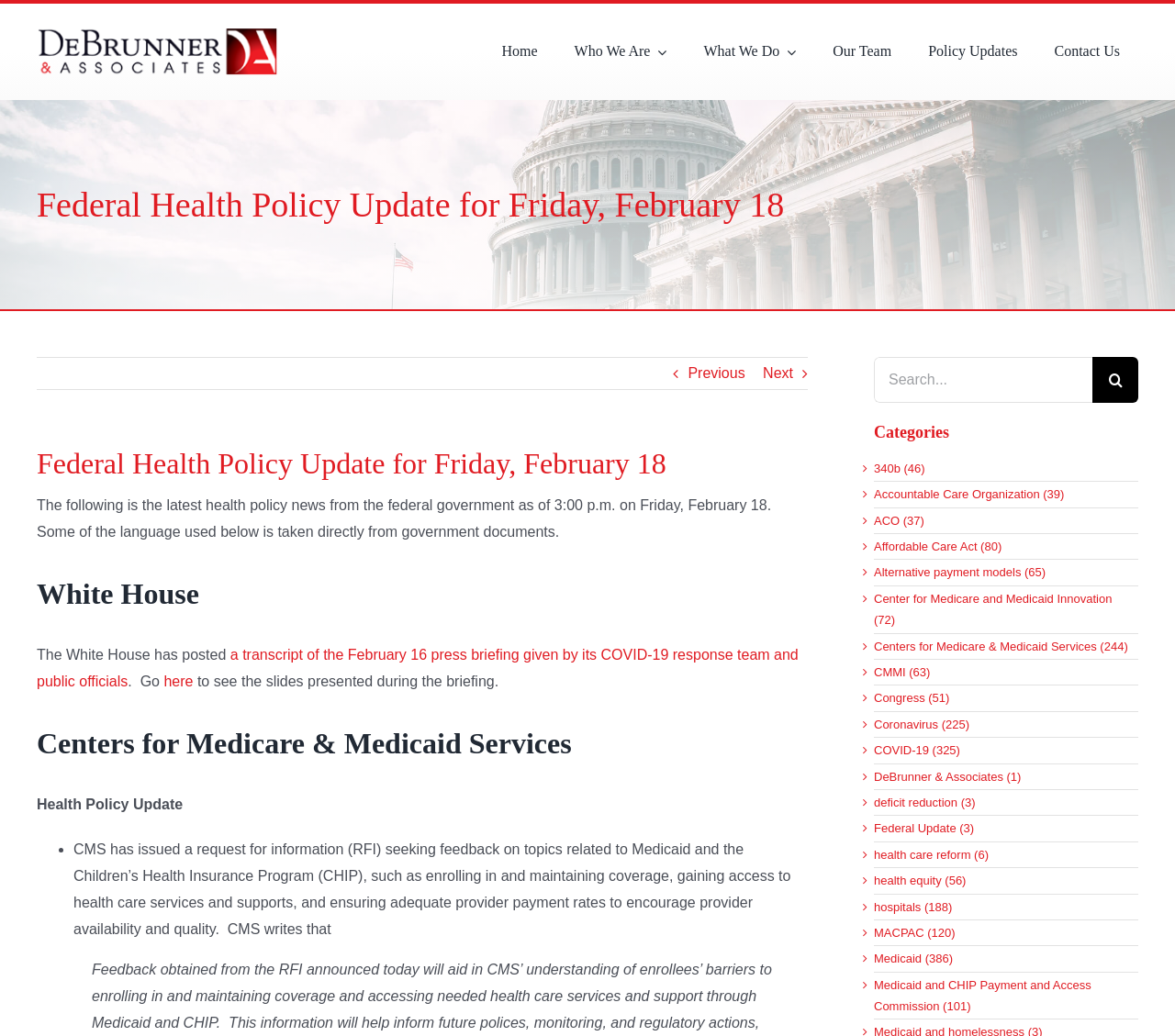Please provide a comprehensive response to the question below by analyzing the image: 
How many categories are listed?

The webpage lists multiple categories, including 340b, Accountable Care Organization, ACO, Affordable Care Act, and many others, which are presented as links under the heading 'Categories'.